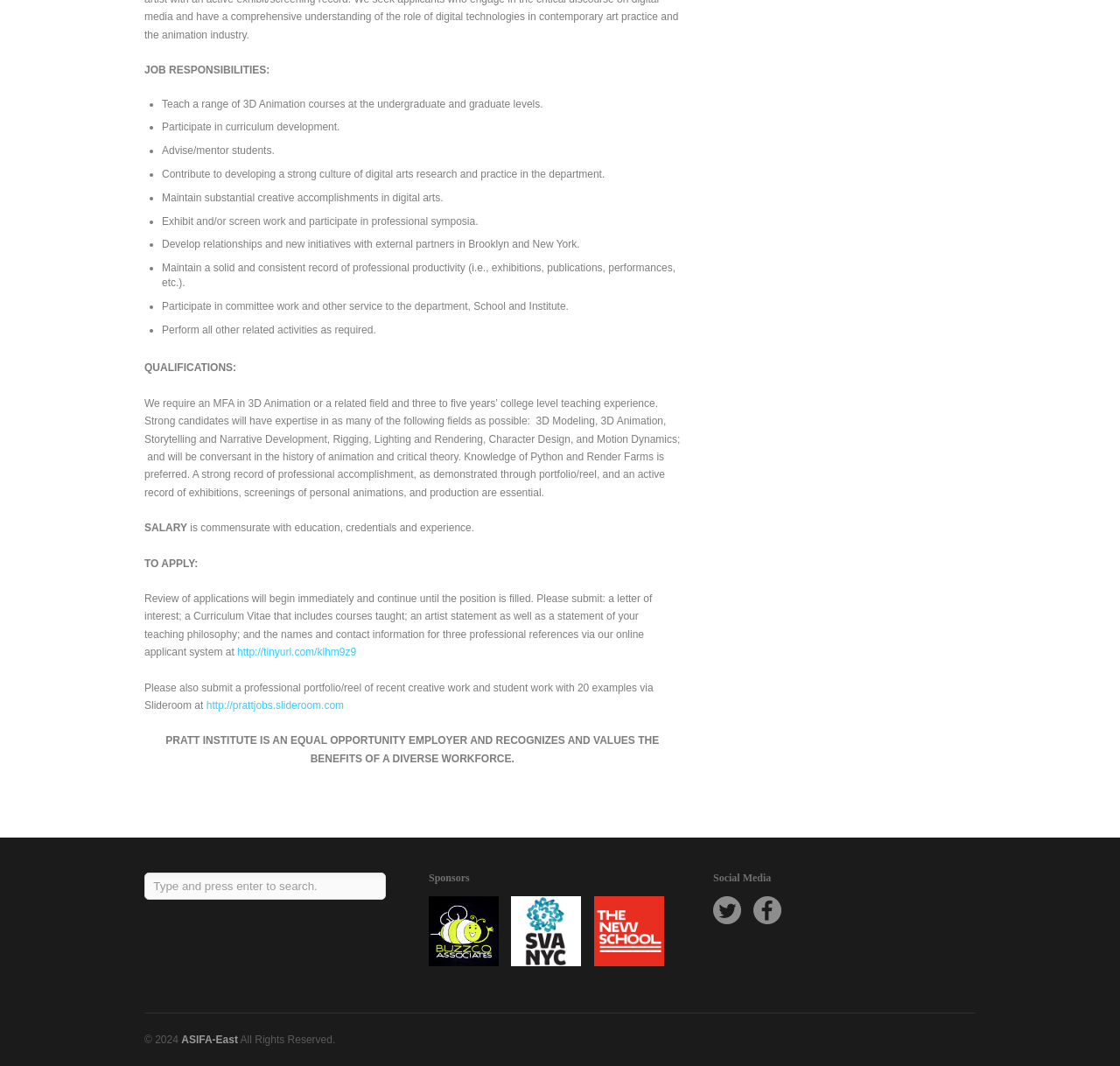Provide the bounding box coordinates for the UI element that is described by this text: "http://prattjobs.slideroom.com". The coordinates should be in the form of four float numbers between 0 and 1: [left, top, right, bottom].

[0.184, 0.656, 0.307, 0.667]